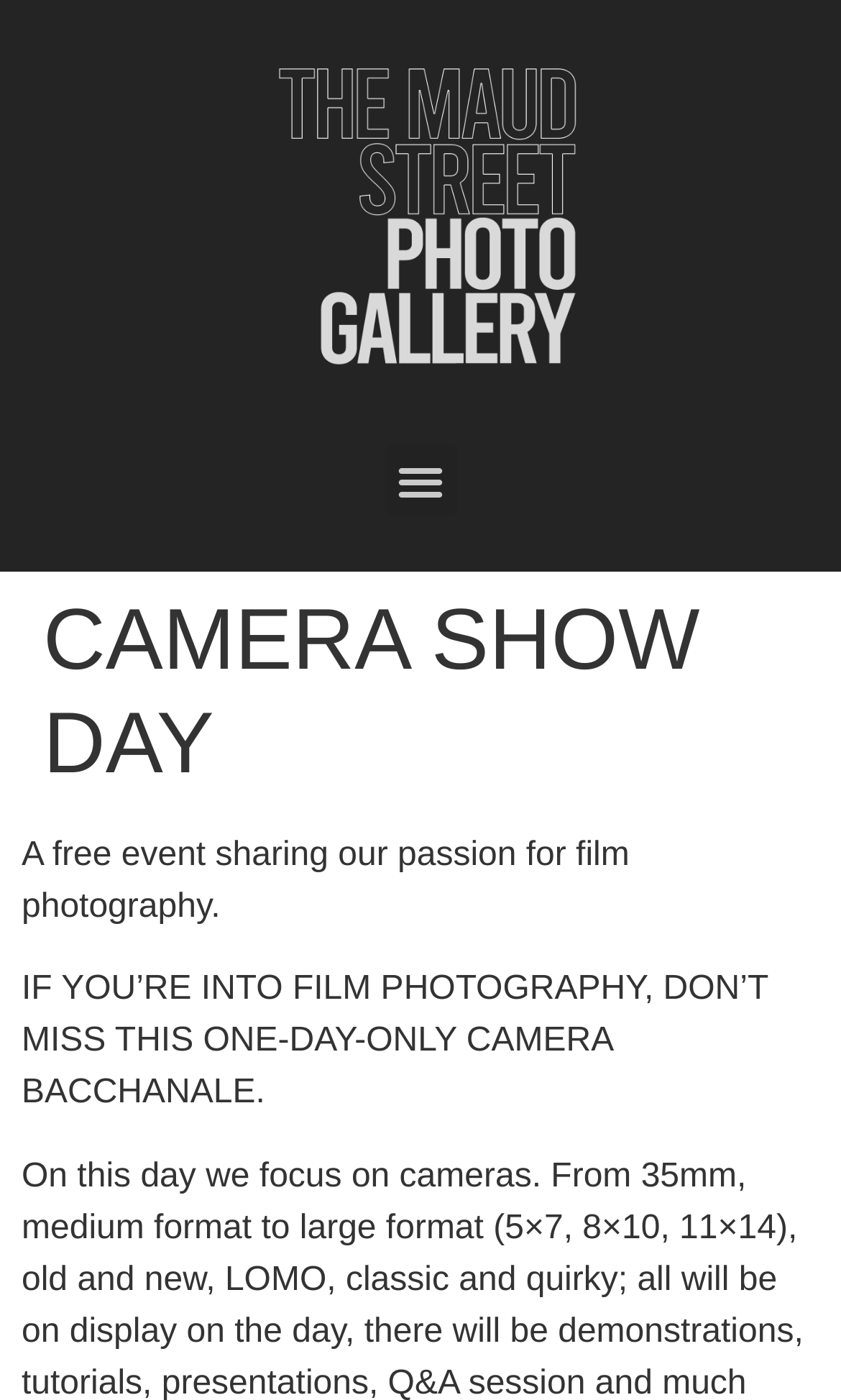Respond to the question below with a single word or phrase:
What is the tone of the event?

passionate